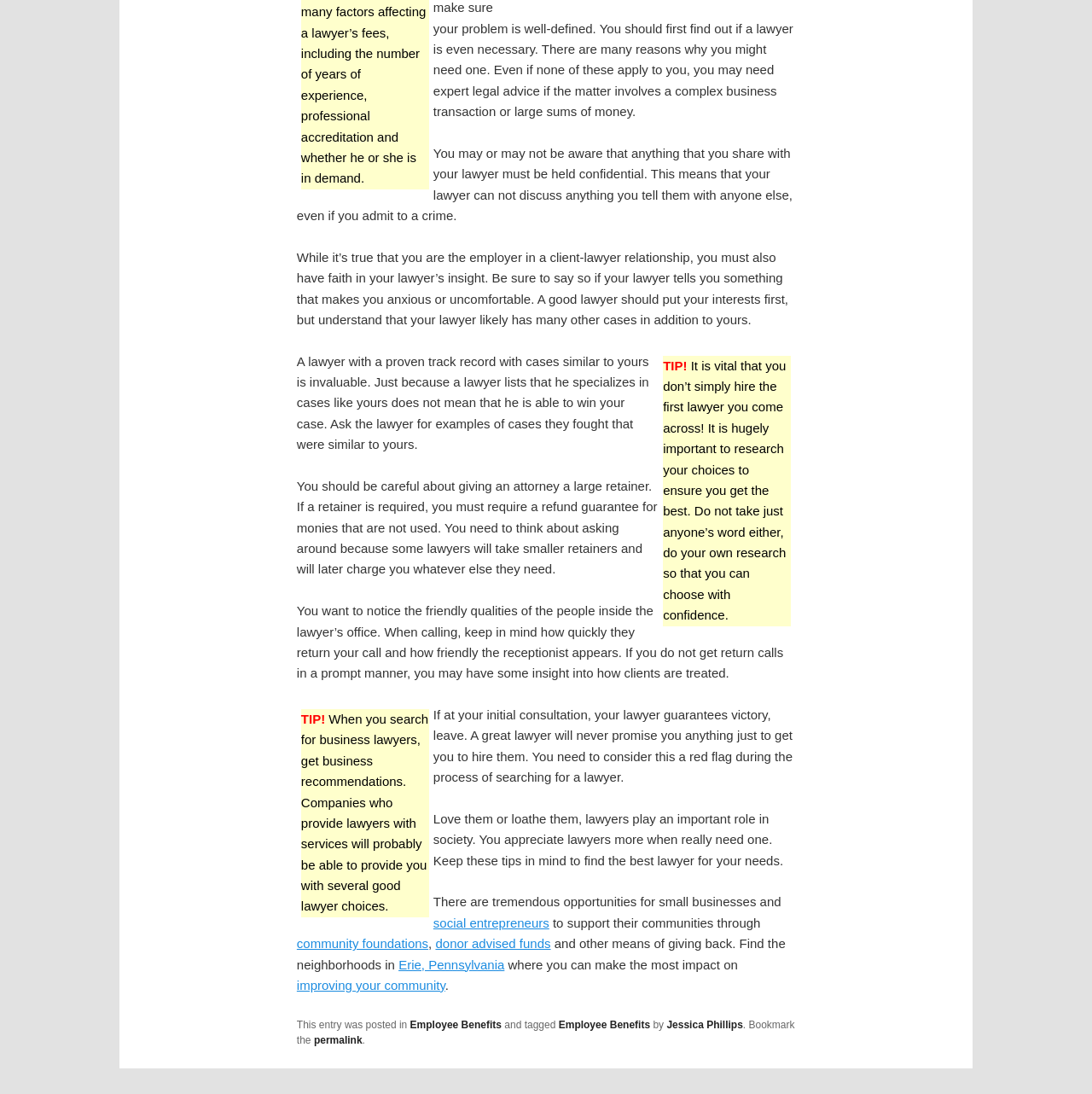What should you be careful about when giving an attorney a retainer?
Please give a detailed and elaborate answer to the question based on the image.

The webpage advises being careful about giving an attorney a large retainer and to require a refund guarantee for monies that are not used. This is to protect your interests and ensure you don't lose money unnecessarily.